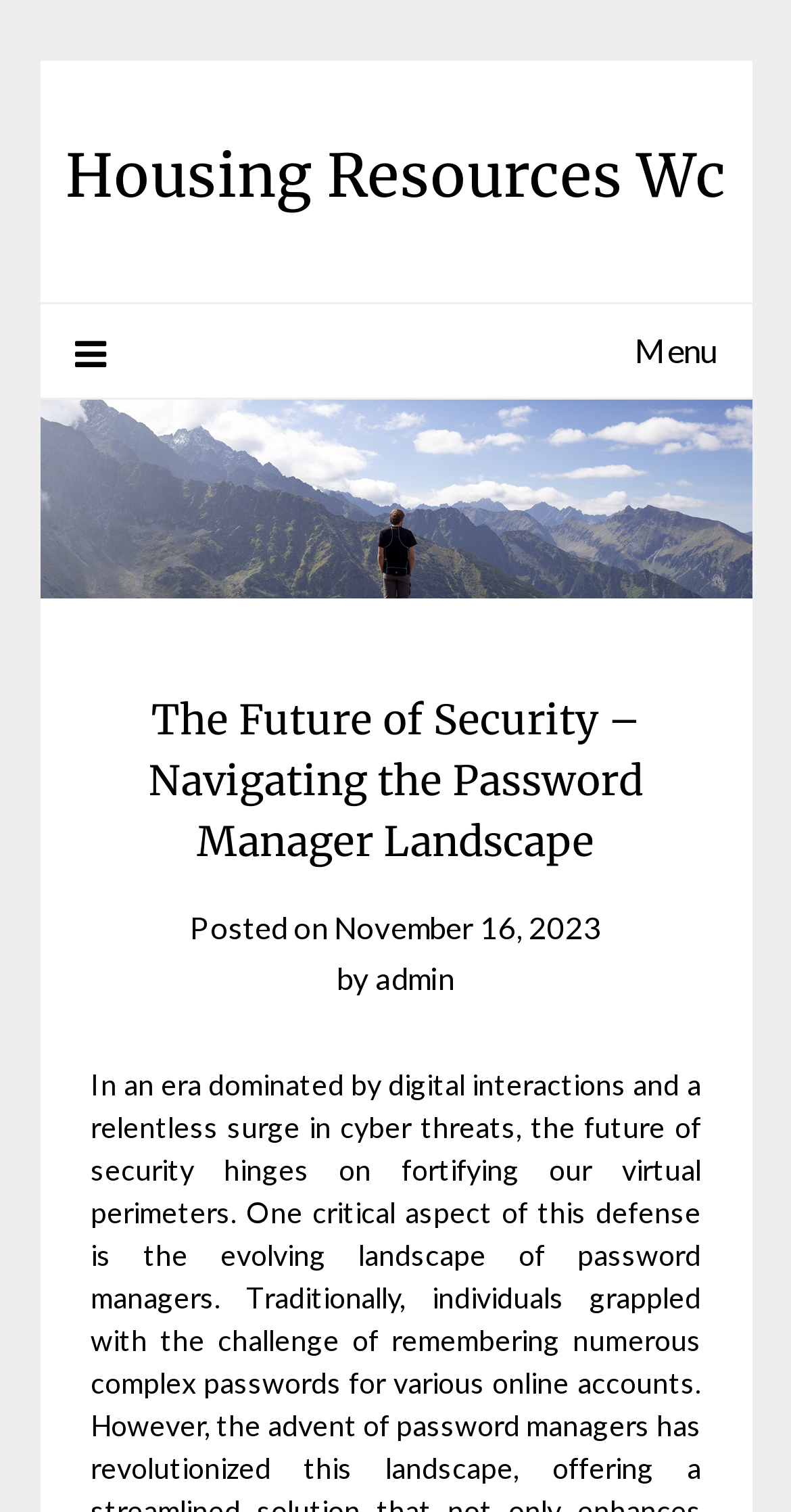Create a full and detailed caption for the entire webpage.

The webpage appears to be a blog post or article page. At the top left, there is a logo image of "Housing Resources Wc" with a corresponding link to the same name. To the right of the logo, there is a menu link with a hamburger icon, which is currently not expanded.

Below the logo and menu, there is a main header section that spans most of the width of the page. The header contains the title "The Future of Security – Navigating the Password Manager Landscape" in a large font size. Underneath the title, there is a section with metadata about the post, including the text "Posted on" followed by a link to the date "November 16, 2023", which also contains a time element. The author's name "admin" is listed to the right of the date, also as a link.

Overall, the webpage has a simple and clean layout, with a clear hierarchy of elements and a focus on the main article title and metadata.